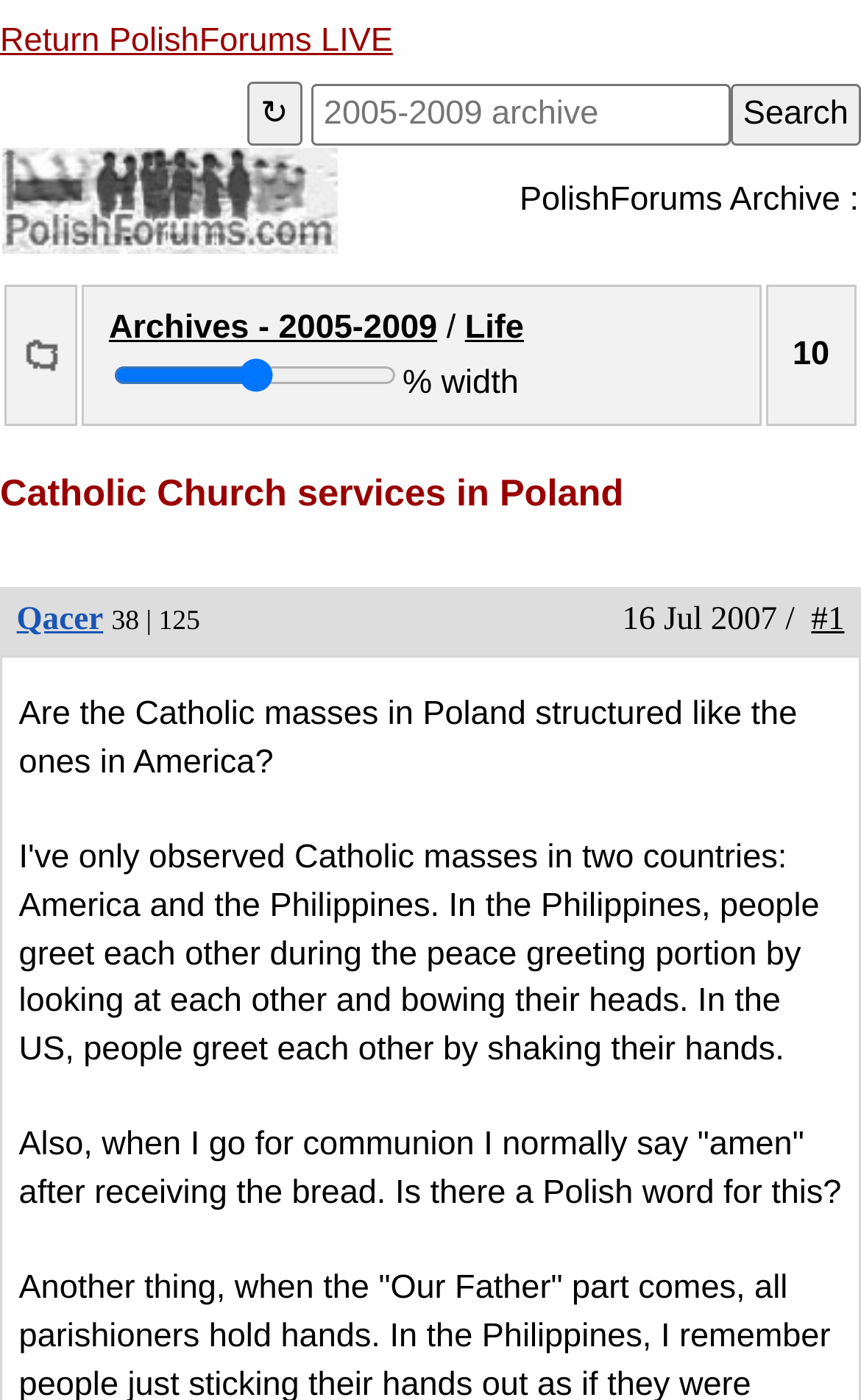Explain the webpage's design and content in an elaborate manner.

The webpage is about Catholic Church services in Poland. At the top, there is a link to return to PolishForums LIVE, accompanied by a refresh button and a search box with a search button. Below this, there is a table with two columns, where the first column contains a link to PolishForums - ARCHIVE with an associated image, and the second column displays the text "PolishForums Archive :".

Further down, there is a table with a single row containing three grid cells. The first grid cell is empty, the second grid cell contains links to "Archives - 2005-2009" and "Life", along with a horizontal slider and a text indicating the width percentage. The third grid cell displays the number "10".

Below this table, there is a heading that repeats the title "Catholic Church services in Poland". Underneath, there are links and text related to a forum thread, including the thread title, the number of threads and posts, and the date of the last post. There are also two paragraphs of text discussing the structure of Catholic masses in Poland and the Polish word for "amen" during communion.